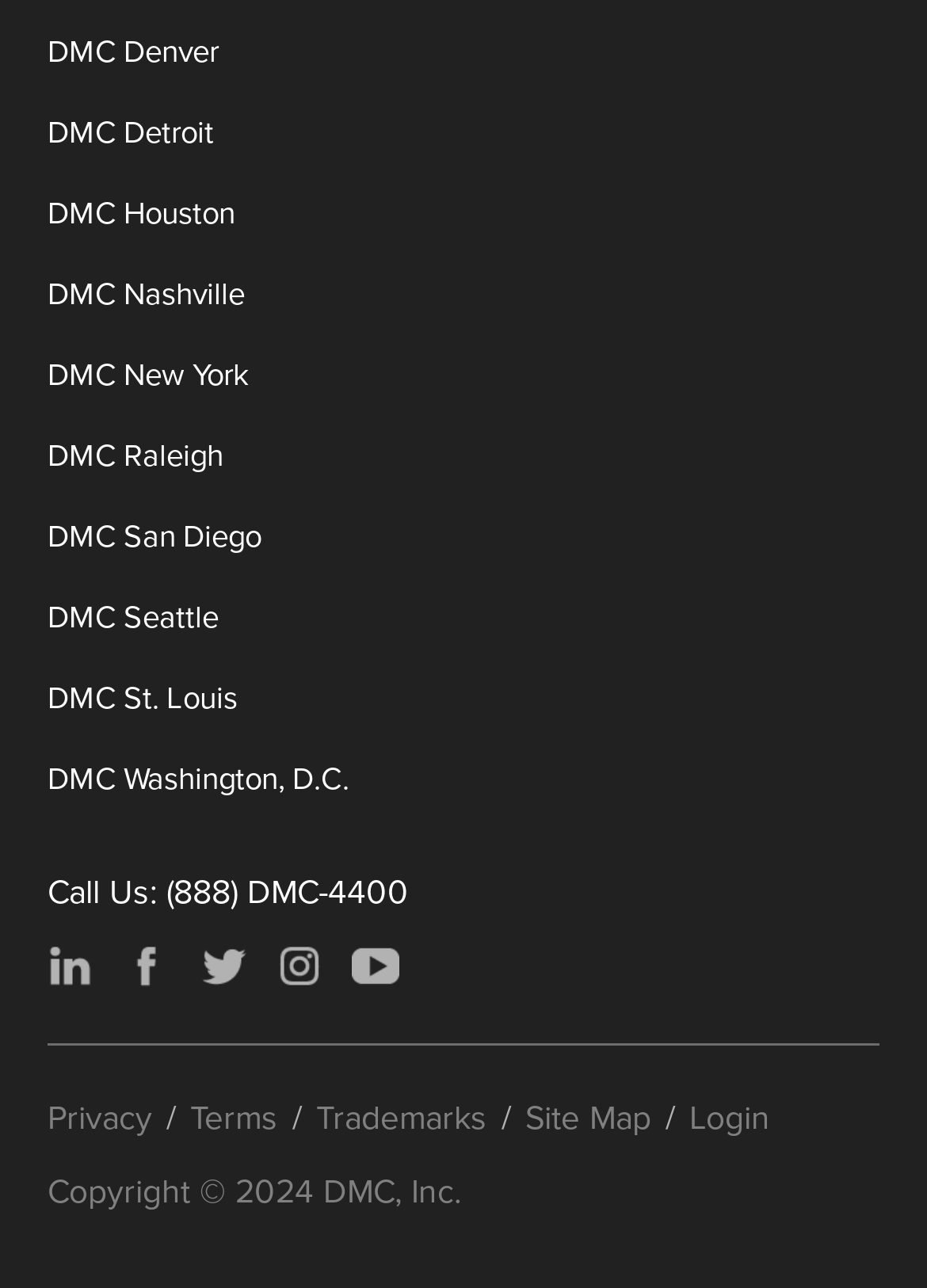Given the element description DMC San Diego, specify the bounding box coordinates of the corresponding UI element in the format (top-left x, top-left y, bottom-right x, bottom-right y). All values must be between 0 and 1.

[0.051, 0.398, 0.282, 0.433]